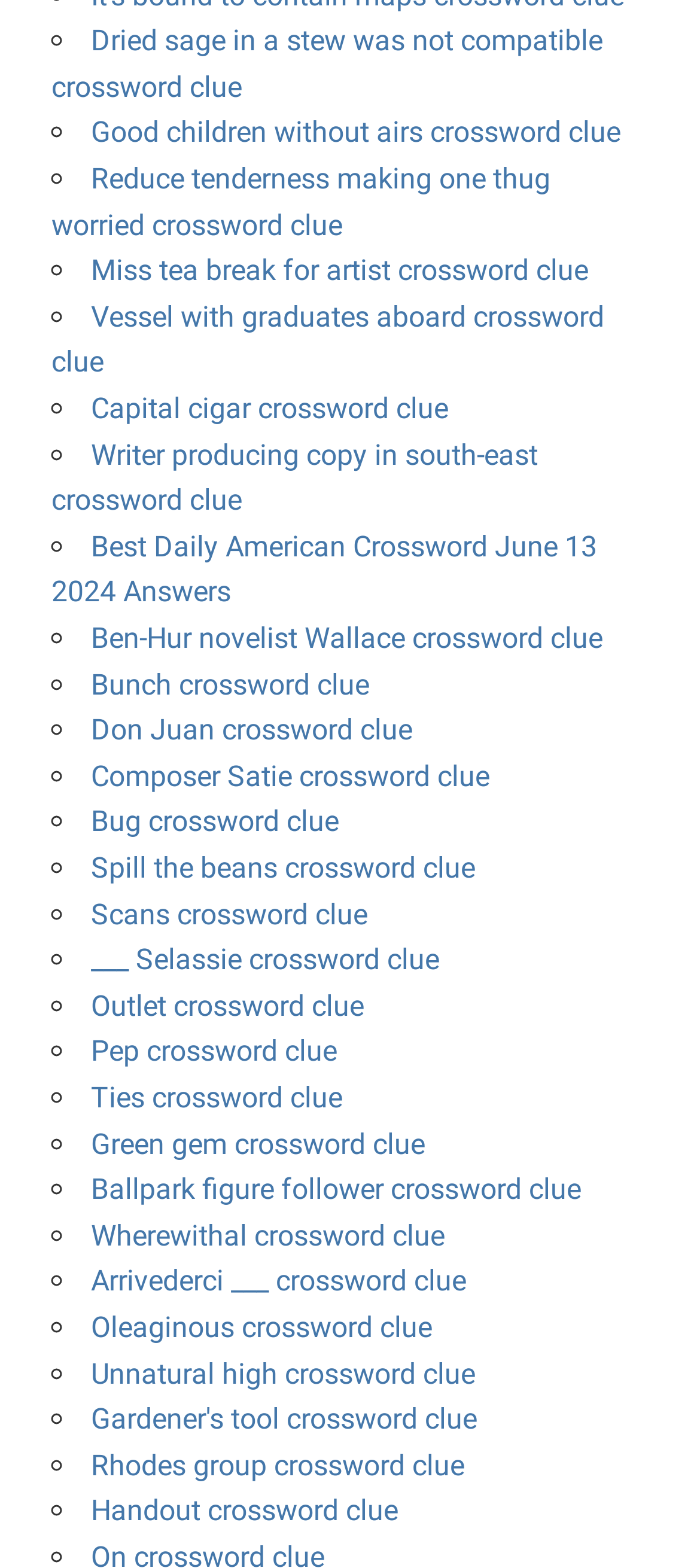Kindly respond to the following question with a single word or a brief phrase: 
Are all crossword clues in alphabetical order?

No